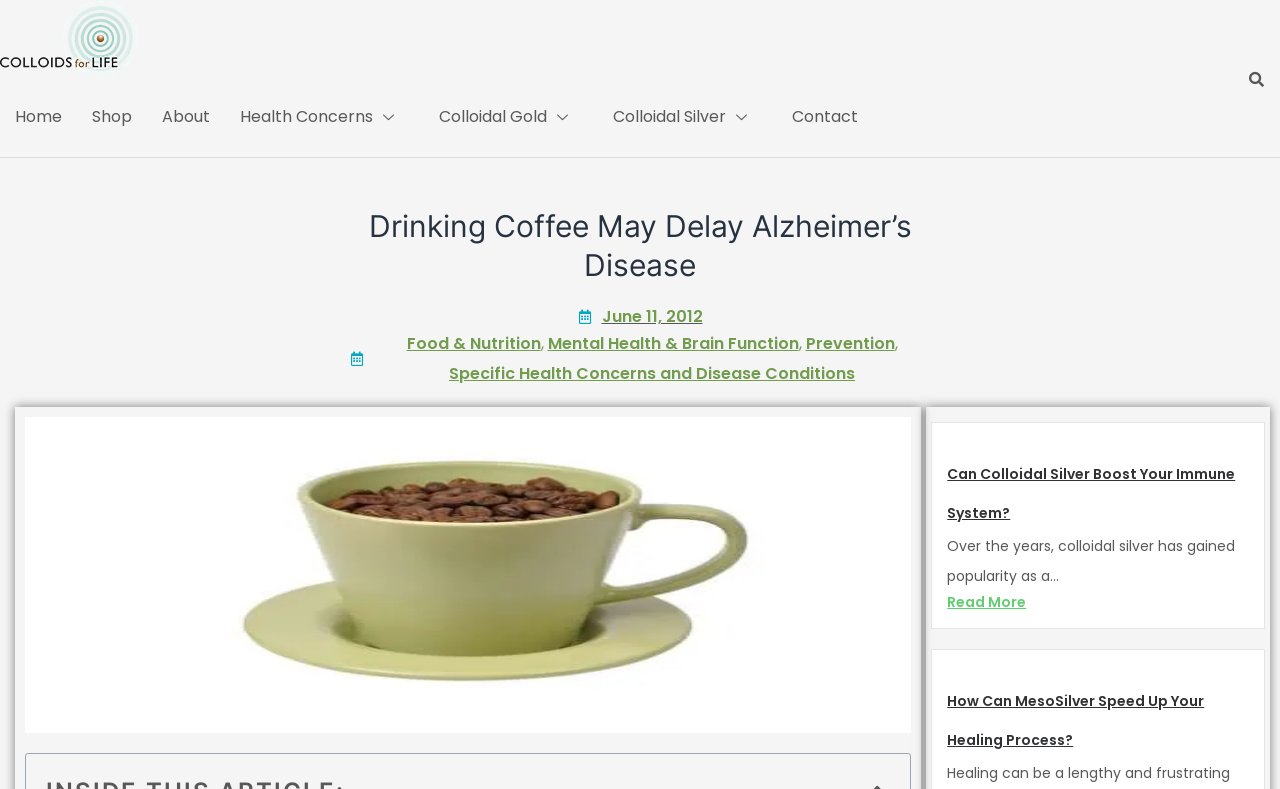Please find the top heading of the webpage and generate its text.

Drinking Coffee May Delay Alzheimer’s Disease